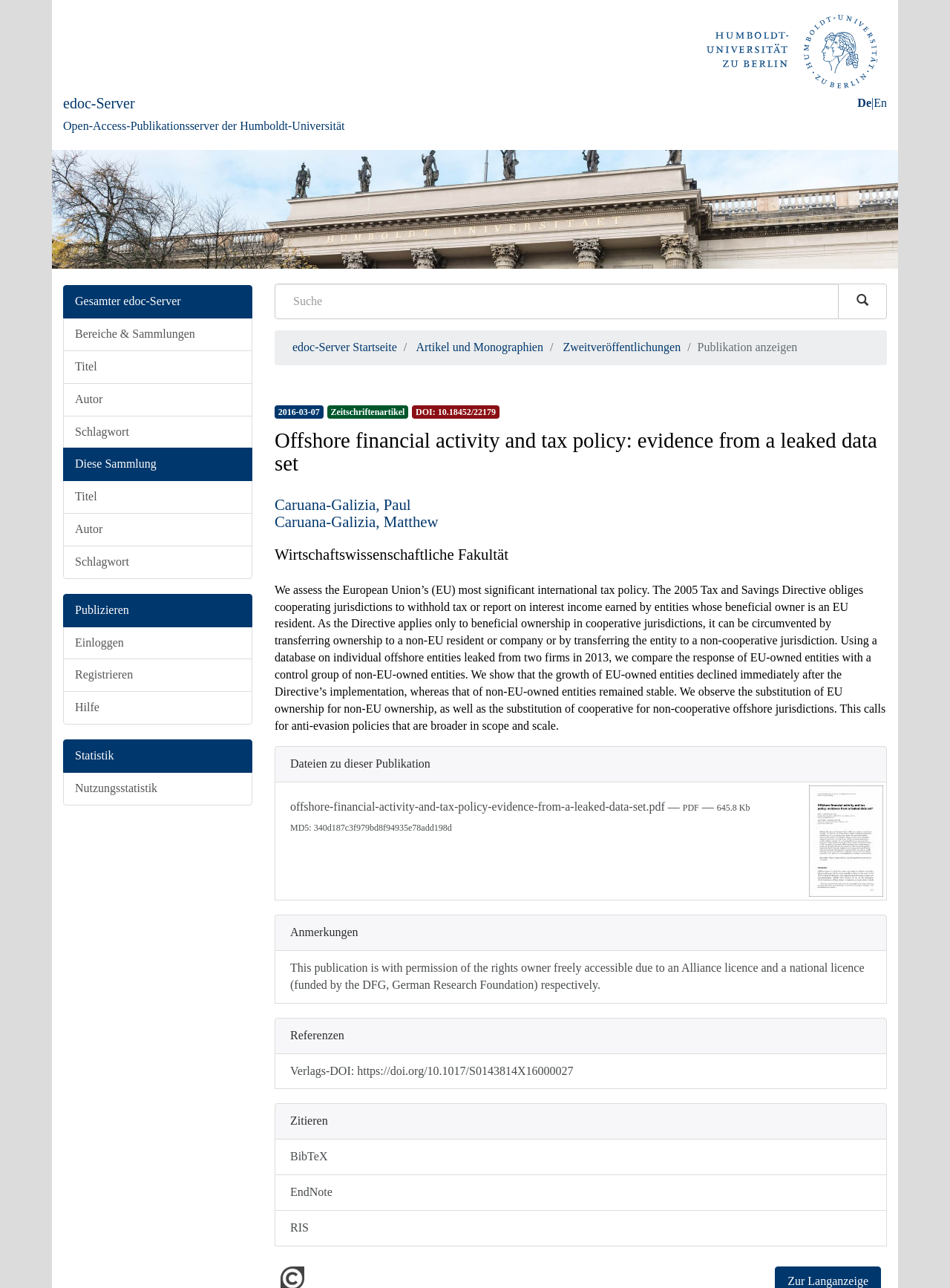Reply to the question with a single word or phrase:
What is the topic of the publication?

Offshore financial activity and tax policy